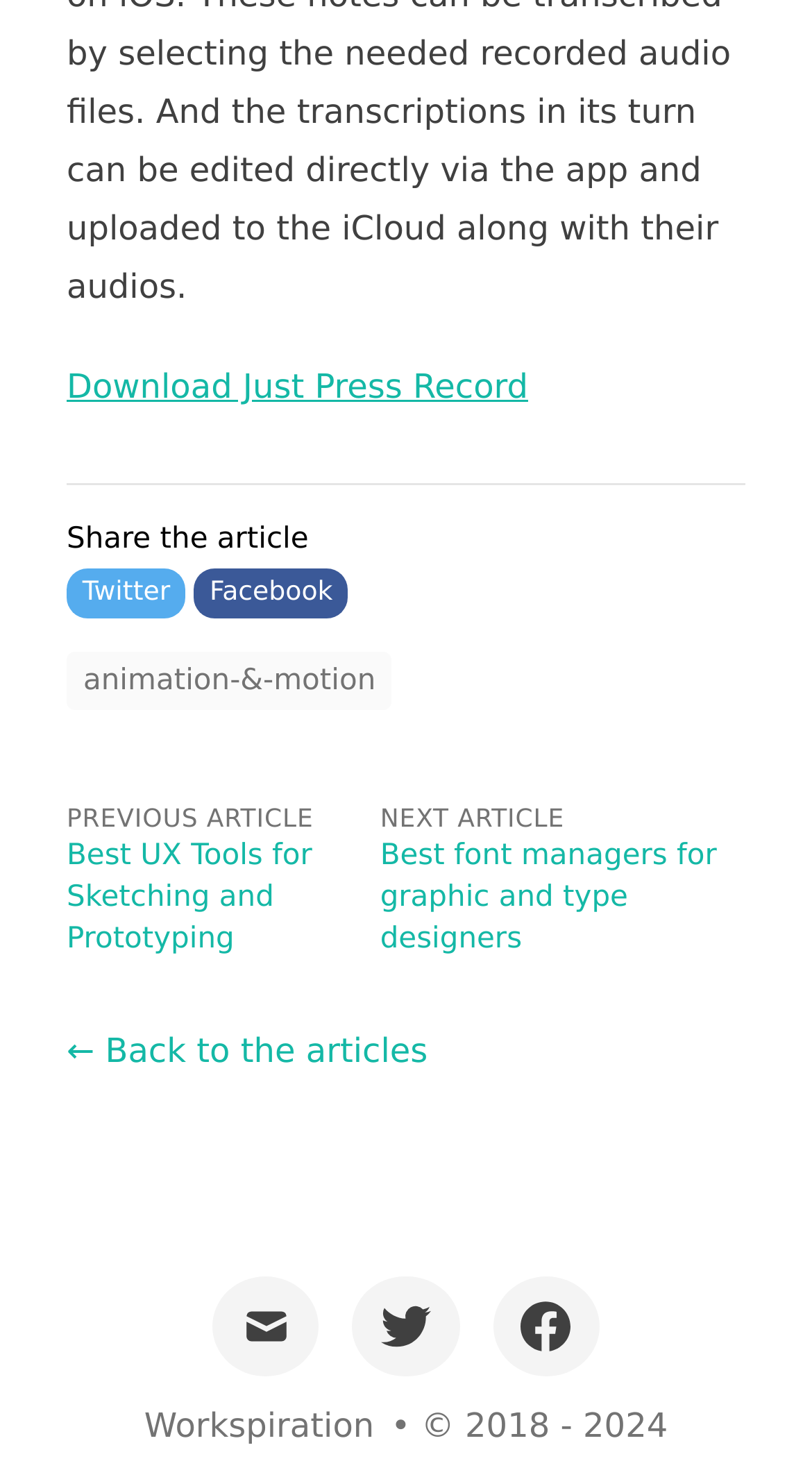Please identify the bounding box coordinates of the element that needs to be clicked to perform the following instruction: "Check mail".

[0.262, 0.869, 0.393, 0.938]